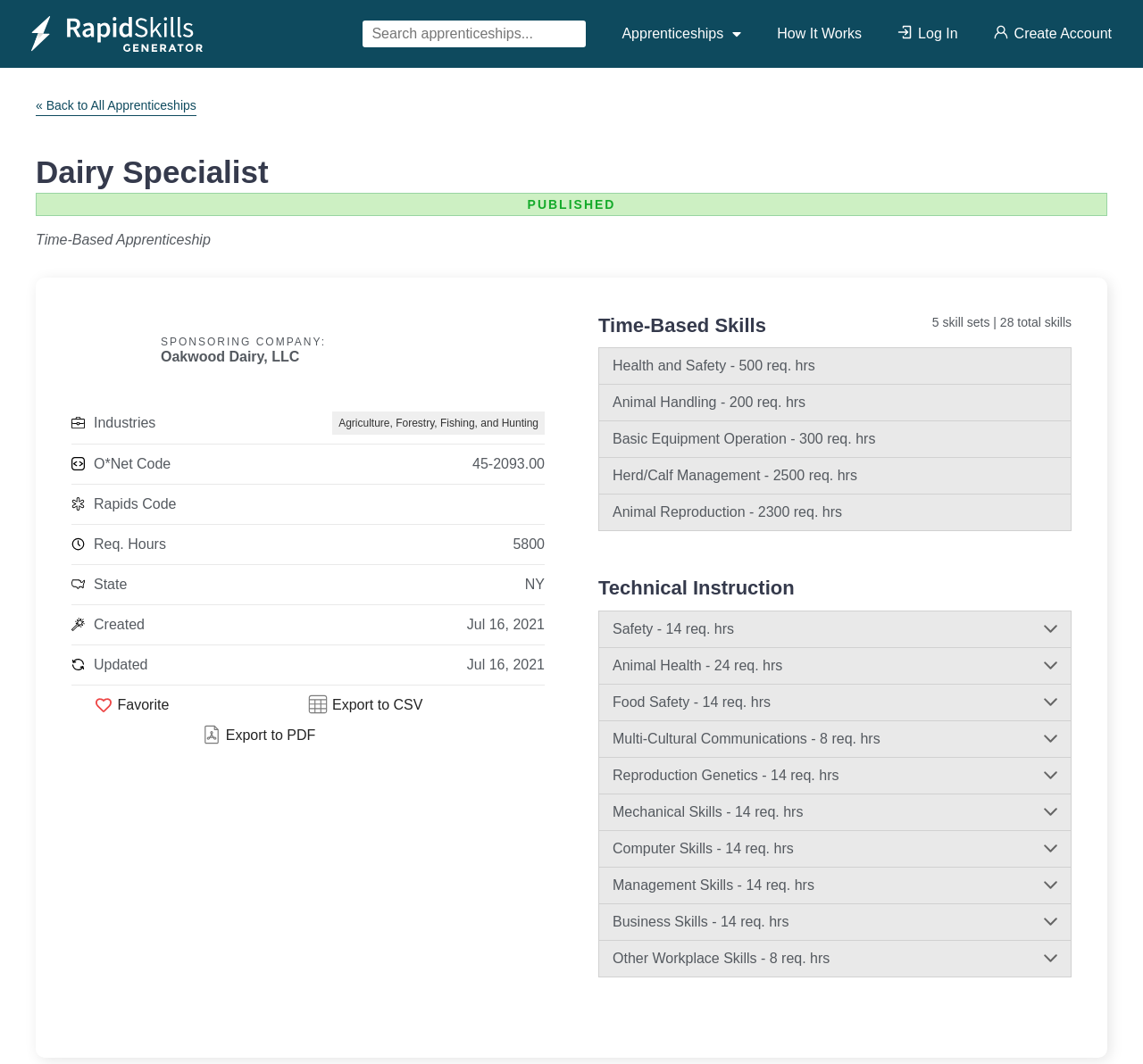Locate the bounding box coordinates of the clickable part needed for the task: "Favorite this apprenticeship".

[0.083, 0.652, 0.27, 0.672]